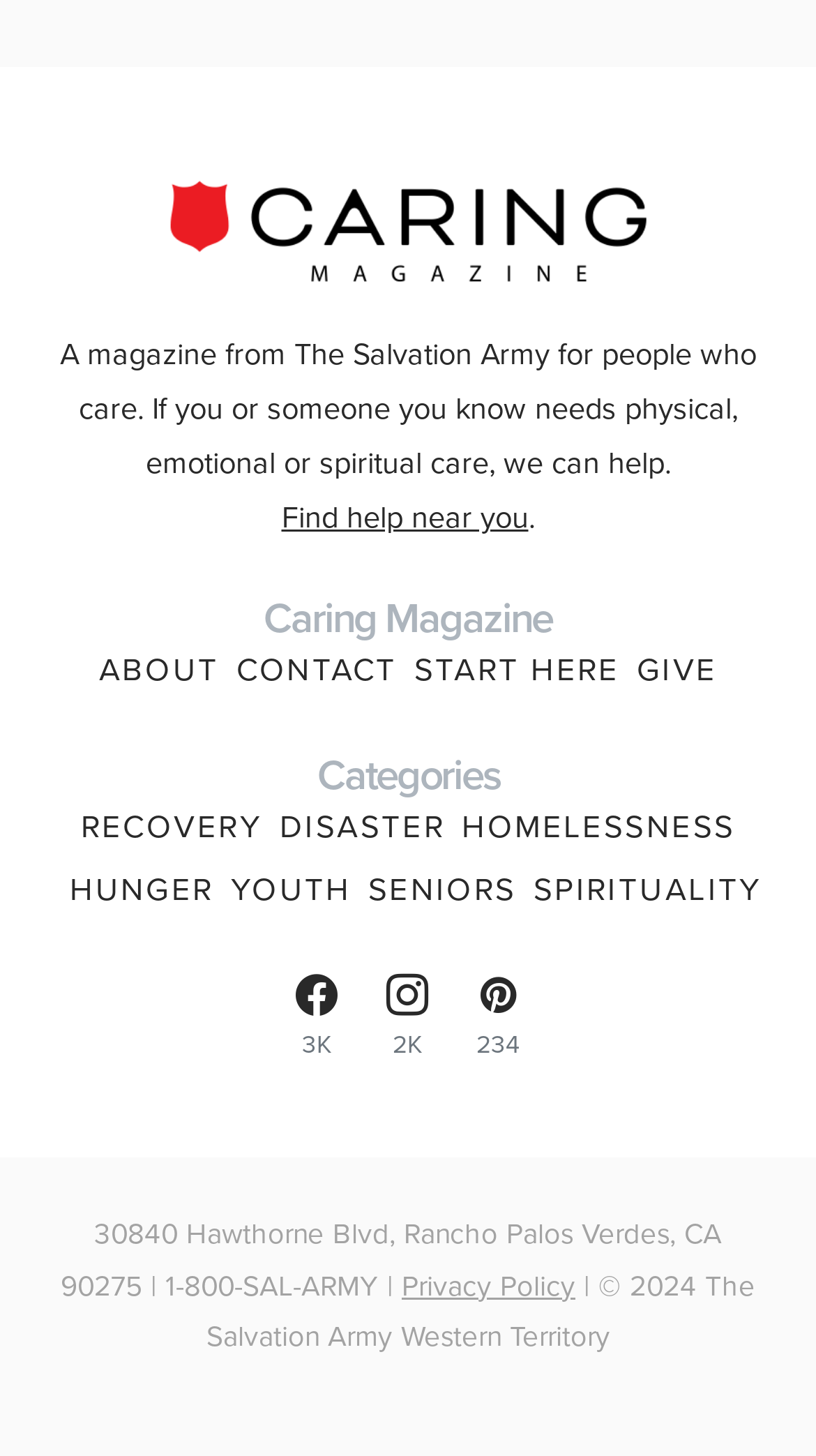Find the bounding box coordinates for the area that should be clicked to accomplish the instruction: "Follow on Facebook".

[0.362, 0.669, 0.414, 0.726]